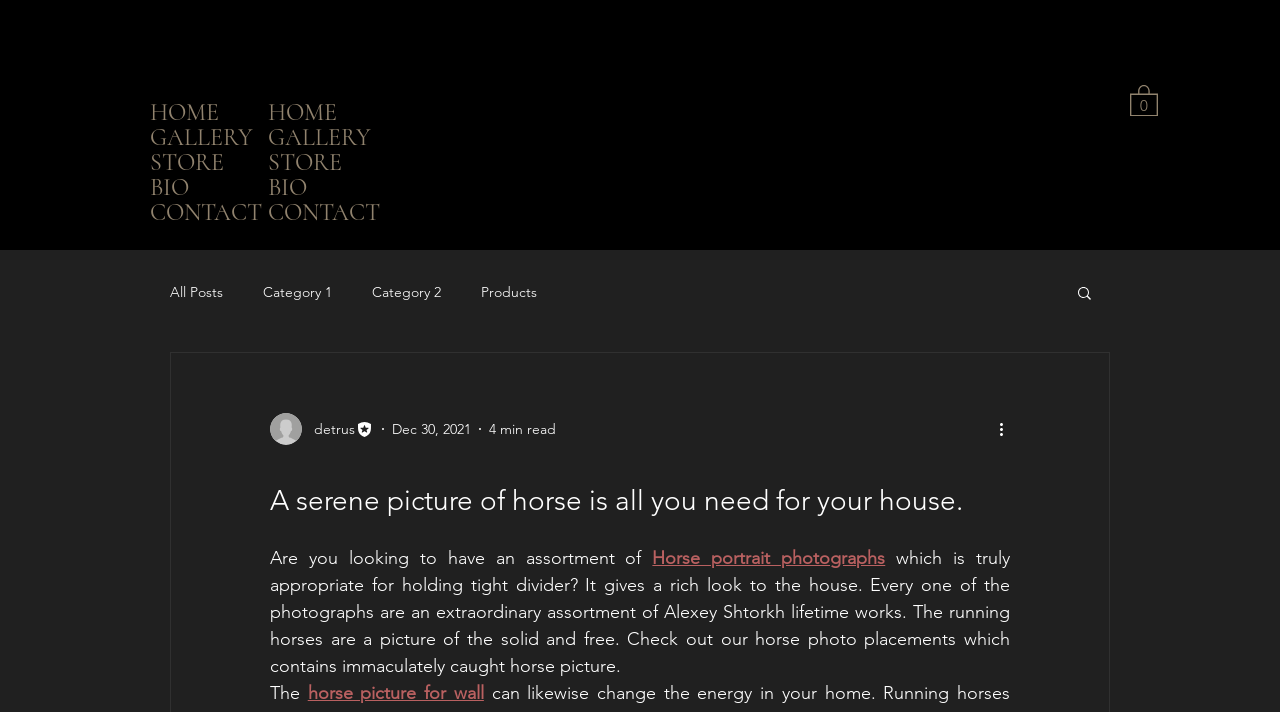Describe all the visual and textual components of the webpage comprehensively.

This webpage appears to be a blog or online store focused on horse photography. At the top, there is a navigation menu with links to "HOME", "GALLERY", "STORE", "BIO", and "CONTACT". This menu is duplicated, with the second instance located slightly to the right of the first.

Below the navigation menu, there is a prominent button labeled "Cart with 0 items" on the top right corner of the page. To the left of the cart button, there is a heading that reads "A serene picture of horse is all you need for your house."

Further down the page, there is a section dedicated to blog posts or articles. This section is headed by a navigation link labeled "blog" and contains links to "All Posts", "Category 1", "Category 2", and "Products". Next to the blog navigation, there is a search button with a magnifying glass icon.

Below the search button, there is a section that appears to be a blog post or article. This section contains a heading that reads "A serene picture of horse is all you need for your house." followed by a paragraph of text that describes the benefits of horse photography. The text is accompanied by a link to "Horse portrait photographs" and another link to "horse picture for wall".

To the right of the article, there is a section that contains the author's information, including a picture, name, and date of publication. There is also a button labeled "More actions" with an accompanying icon.

Throughout the page, there are several images, including a picture of a horse, the author's picture, and icons for the search button and "More actions" button. Overall, the page has a clean and organized layout, with a focus on showcasing horse photography and providing easy navigation to different sections of the website.